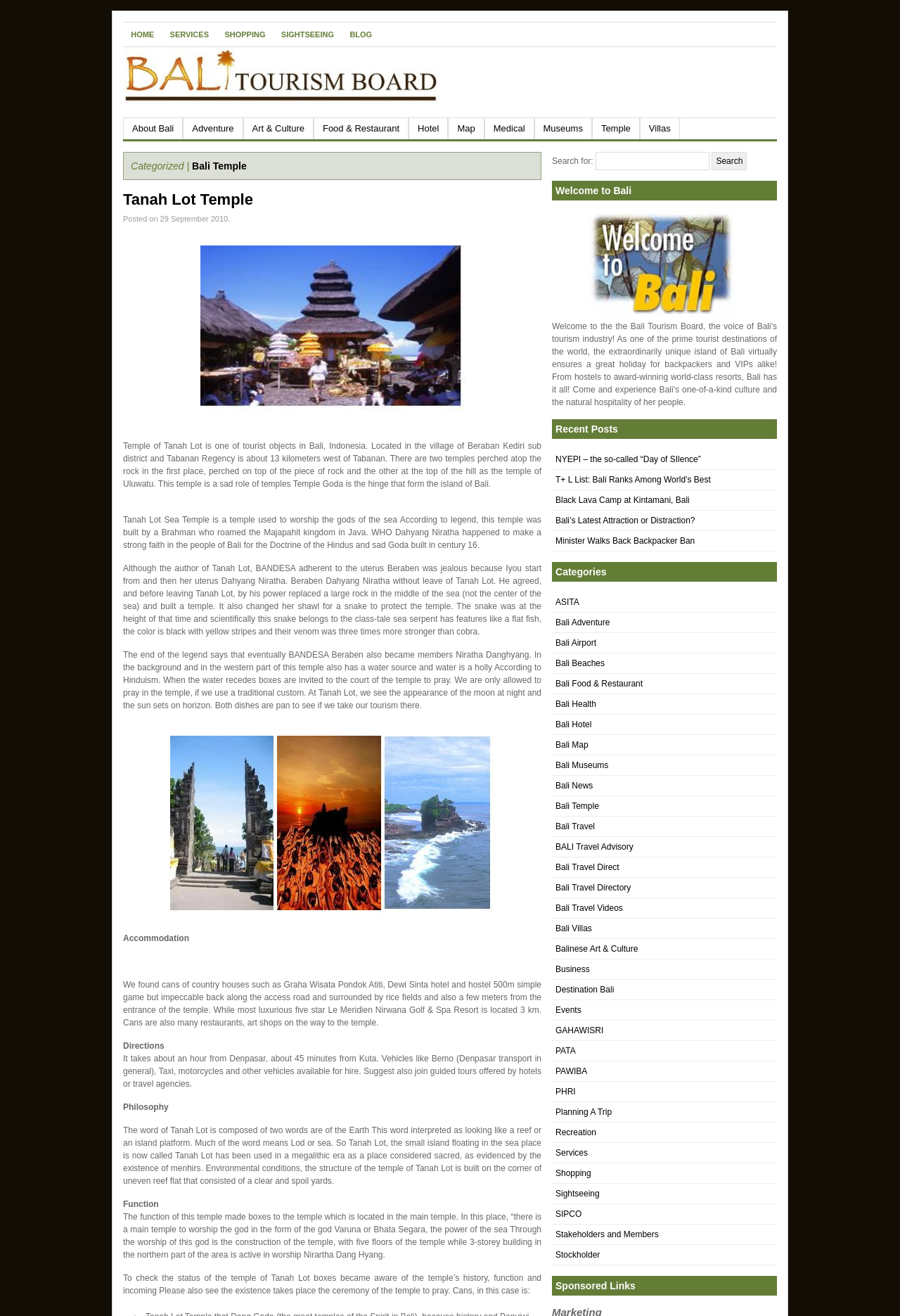What is the name of the resort located 3 km from the temple?
Based on the screenshot, respond with a single word or phrase.

Le Meridien Nirwana Golf & Spa Resort